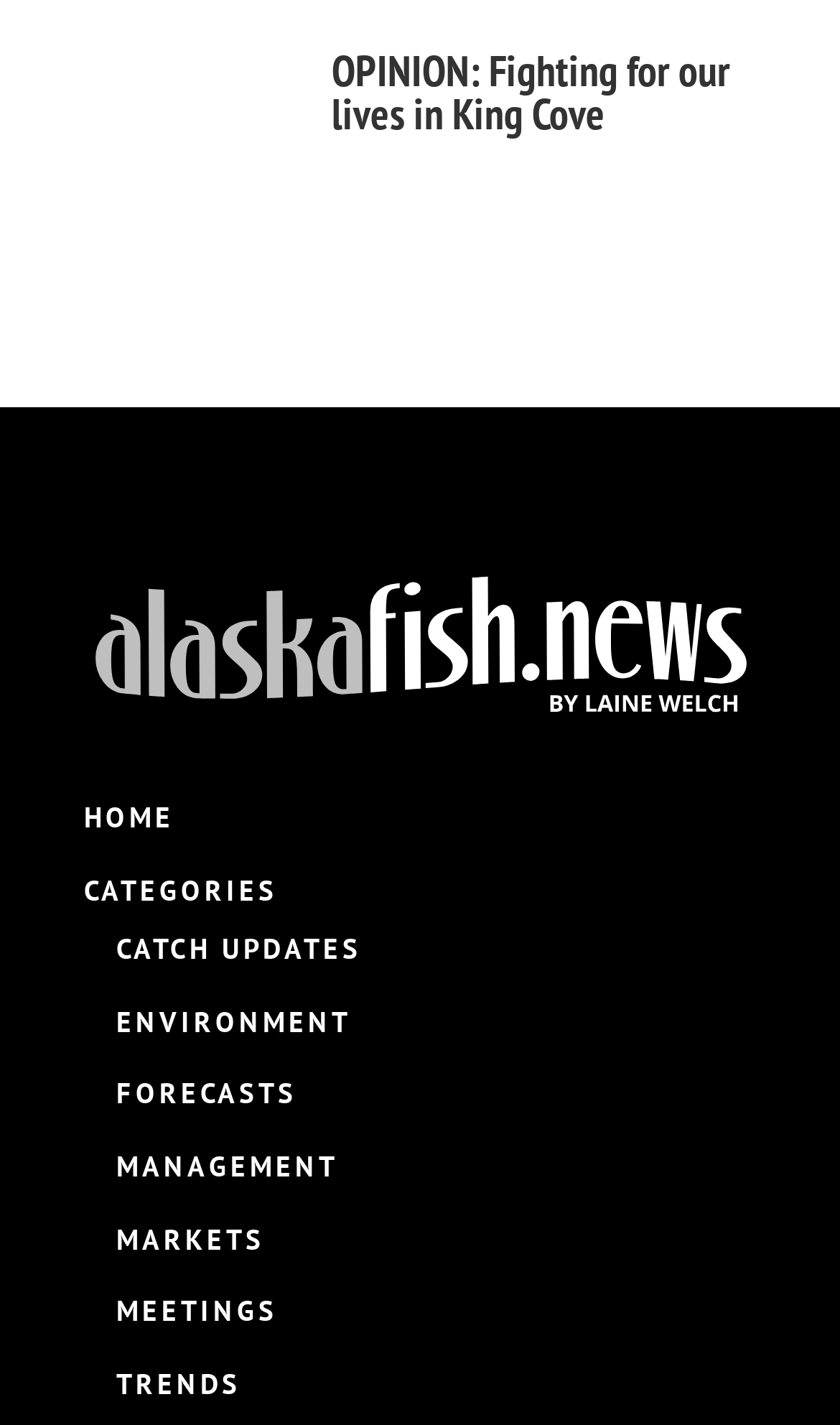What is the position of the image relative to the heading?
Provide an in-depth and detailed explanation in response to the question.

By comparing the y1 and y2 coordinates of the image element [0.1, 0.034, 0.356, 0.142] and the heading element [0.395, 0.034, 0.9, 0.095], I found that the image is positioned above the heading.